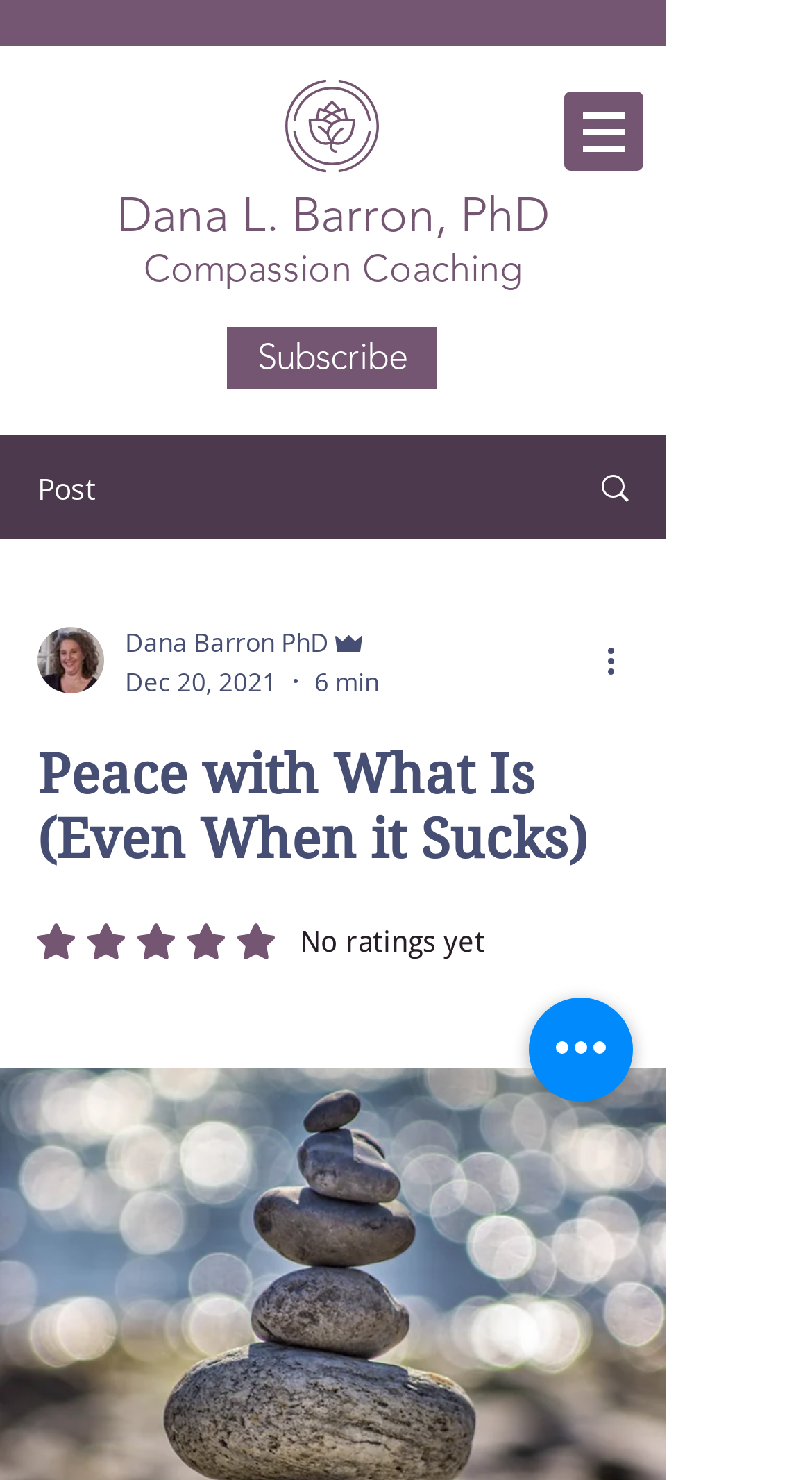Is there a subscribe button on the page?
Provide a detailed and well-explained answer to the question.

I found the subscribe button by looking at the link element that says 'Subscribe'. This element is located near the top of the page and is a prominent element, suggesting that it is a call to action for users to subscribe.